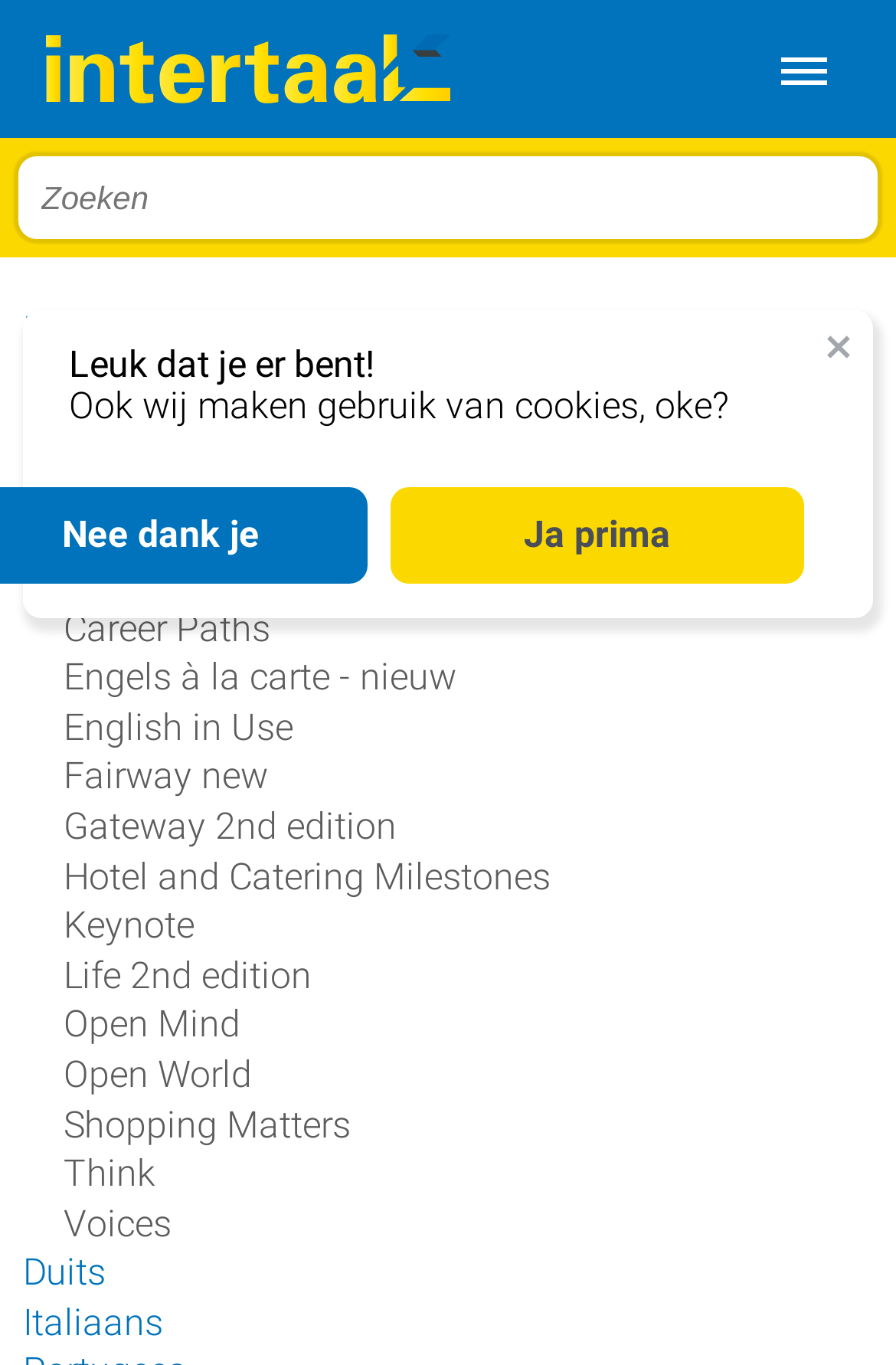What is the main heading of this webpage? Please extract and provide it.

face2face Second edition - Upper-intermediate presentation plus dvd-rom